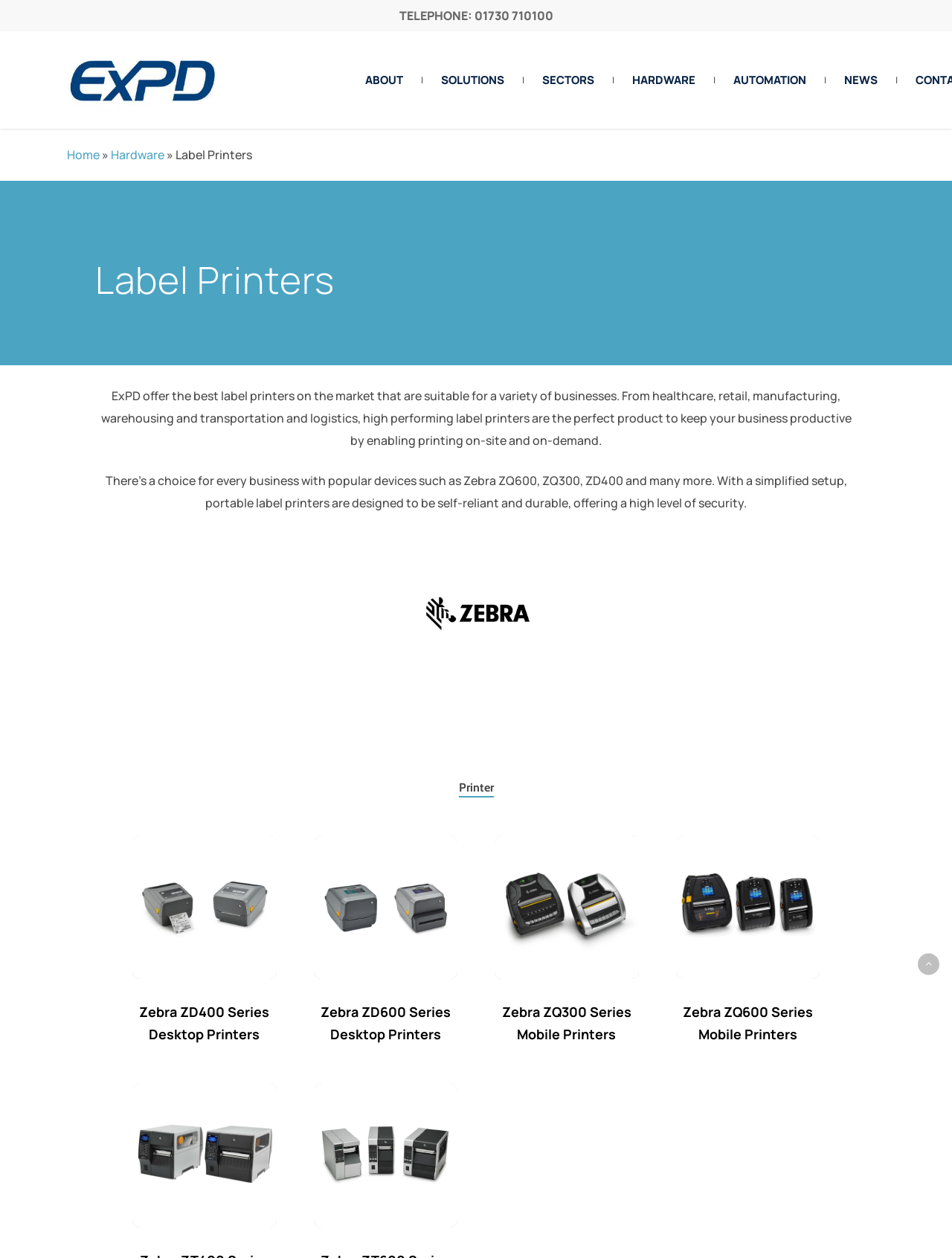Predict the bounding box of the UI element that fits this description: "Hardware".

[0.116, 0.116, 0.173, 0.13]